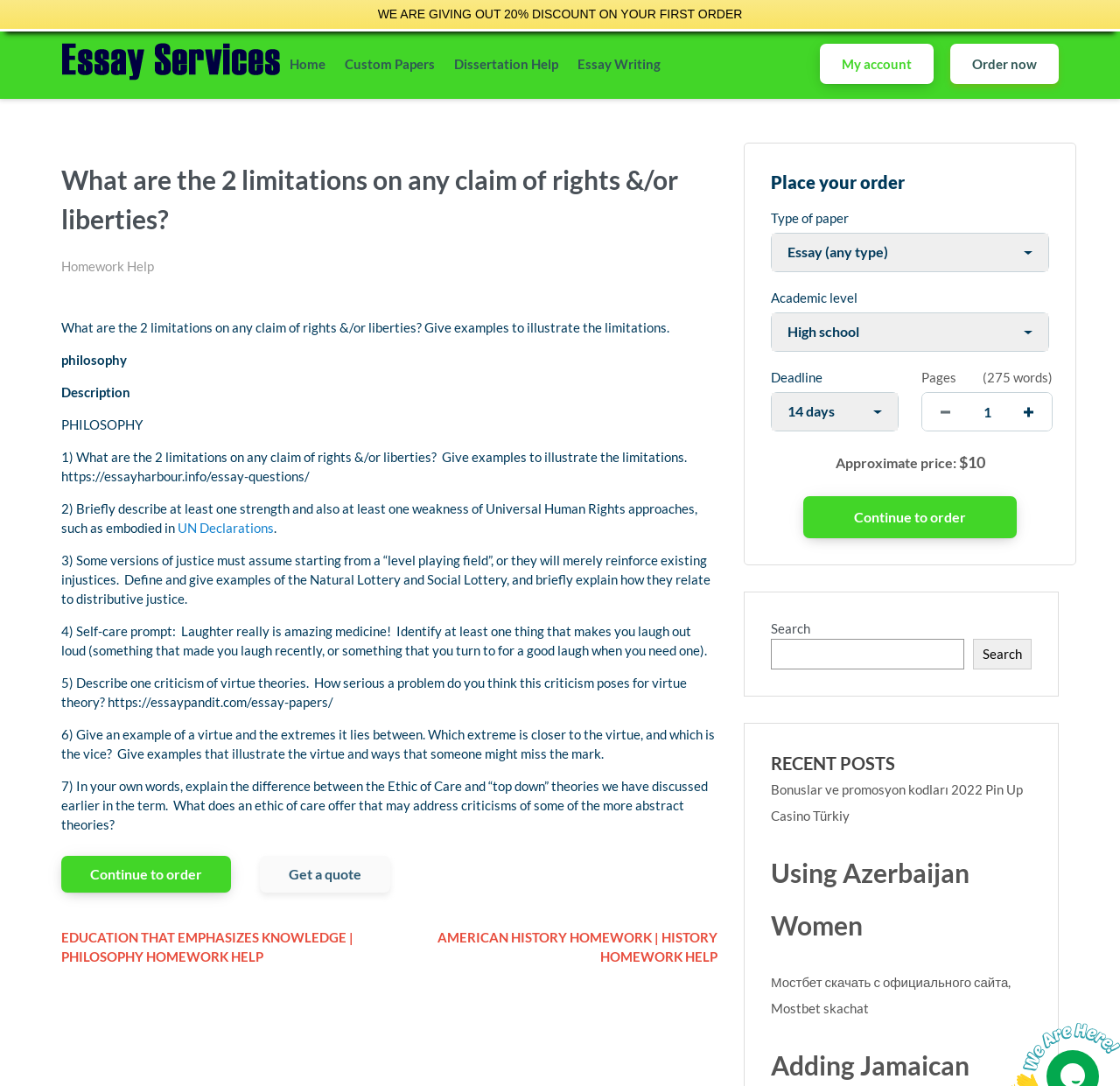Determine the coordinates of the bounding box that should be clicked to complete the instruction: "Select an option from the 'Type of paper' combobox". The coordinates should be represented by four float numbers between 0 and 1: [left, top, right, bottom].

[0.689, 0.215, 0.936, 0.25]